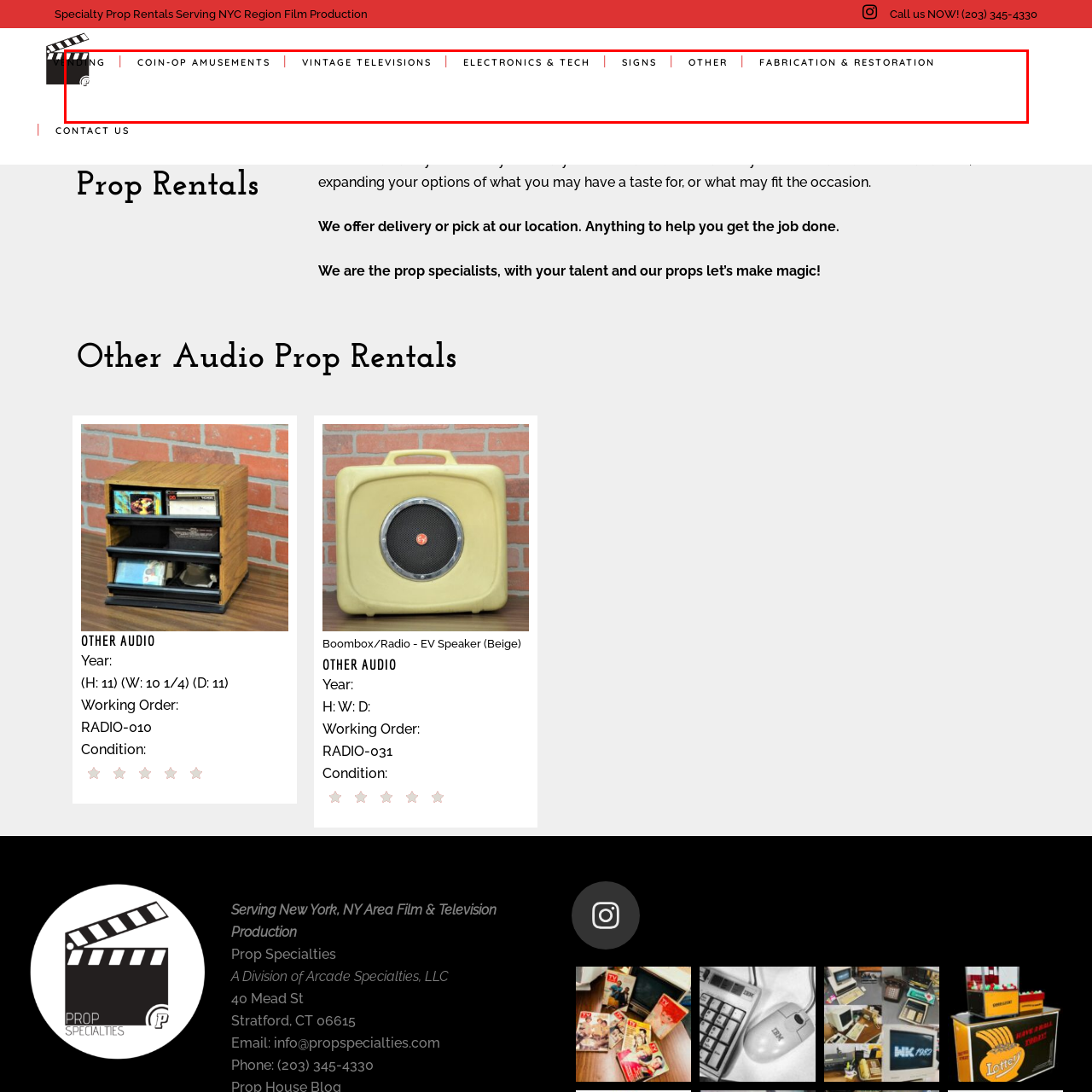What type of productions does the company cater to?
Check the content within the red bounding box and give a brief answer in one word or a short phrase.

Film and television